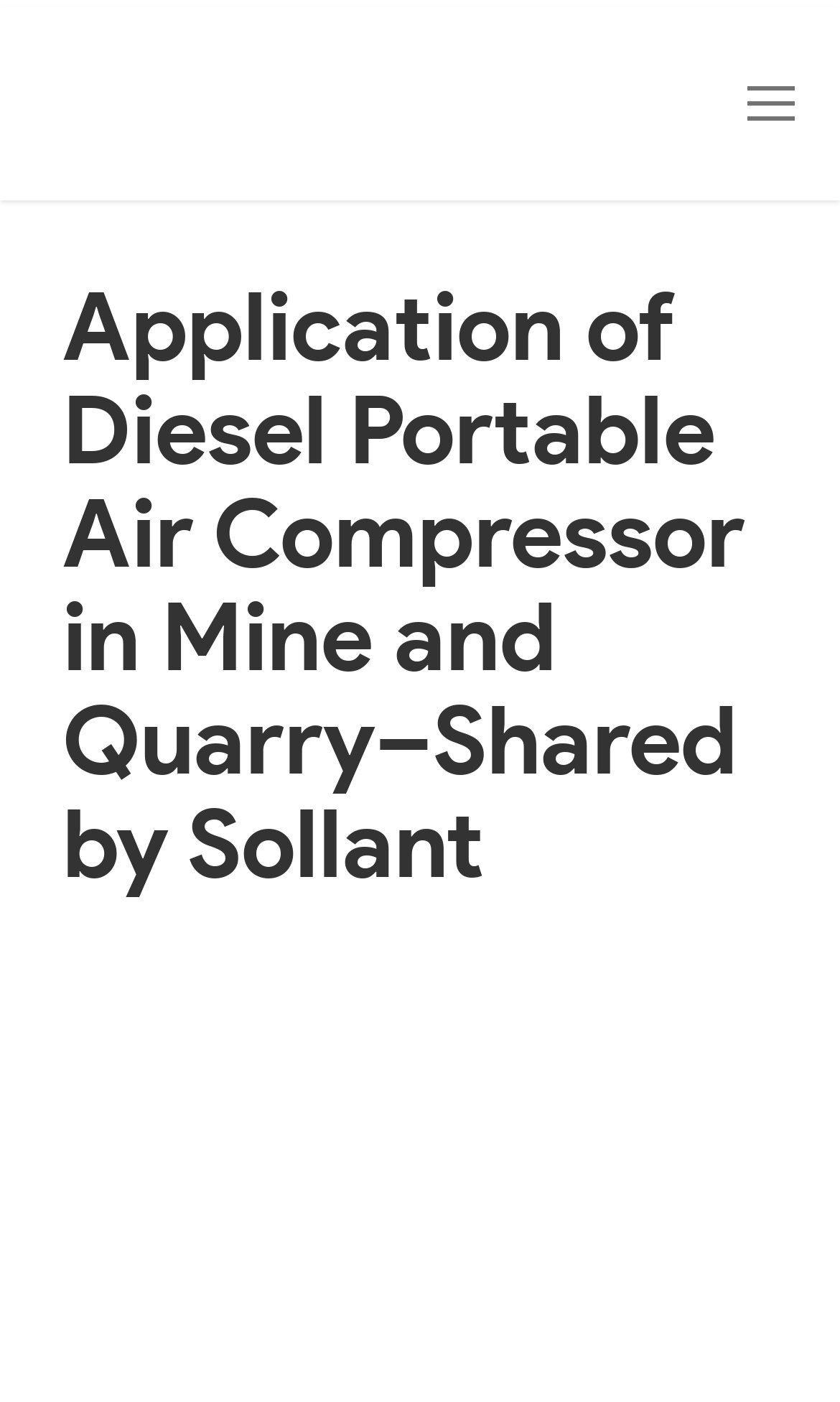Find the headline of the webpage and generate its text content.

Application of Diesel Portable Air Compressor in Mine and Quarry–Shared by Sollant